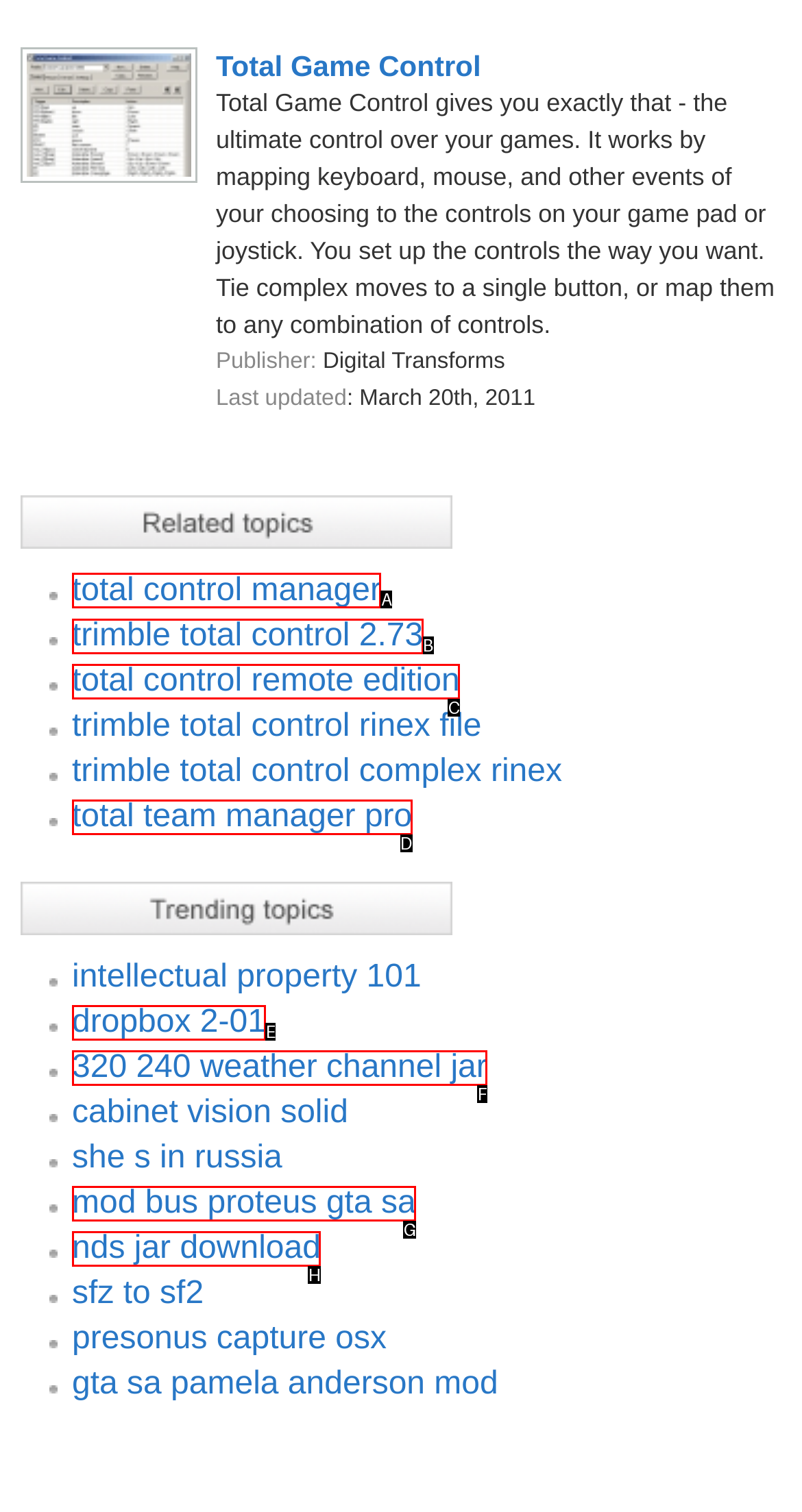Indicate which UI element needs to be clicked to fulfill the task: Explore Divinity: Original Sin 2
Answer with the letter of the chosen option from the available choices directly.

None